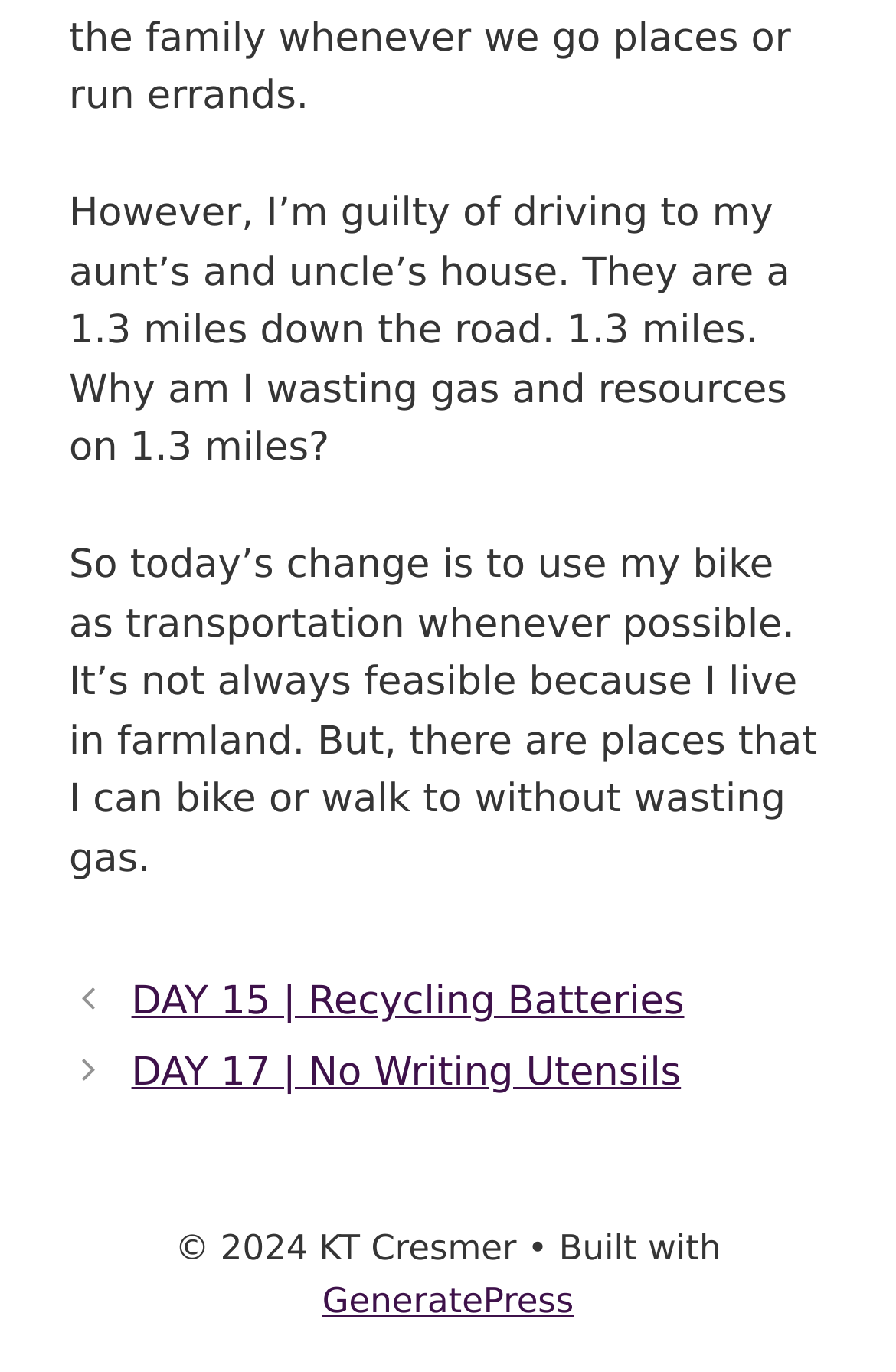Answer the following in one word or a short phrase: 
What is the distance to the author's aunt's and uncle's house?

1.3 miles